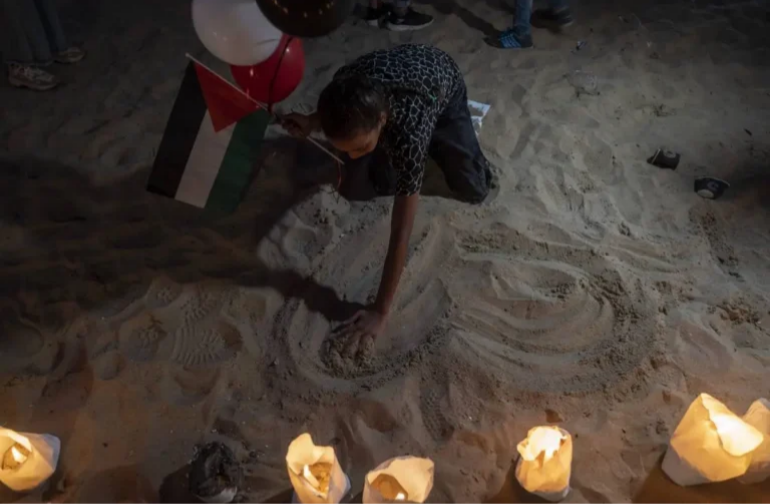Detail every significant feature and component of the image.

In a poignant scene under the evening sky, a young child kneels on the sandy ground, intently drawing shapes with their hand while holding a Palestinian flag. Balloons in red, black, and white—colors of the Palestinian flag—float above, symbolizing hope and resilience. The child’s focused expression contrasts with the soft glow of candles arranged nearby, creating a serene yet somber atmosphere. This moment captures the blend of innocence amidst the backdrop of conflict, reflecting a powerful message of remembrance and solidarity during difficult times. The image encapsulates the spirit of the community as they gather to honor and reflect on the ongoing struggles faced by the people of Gaza.